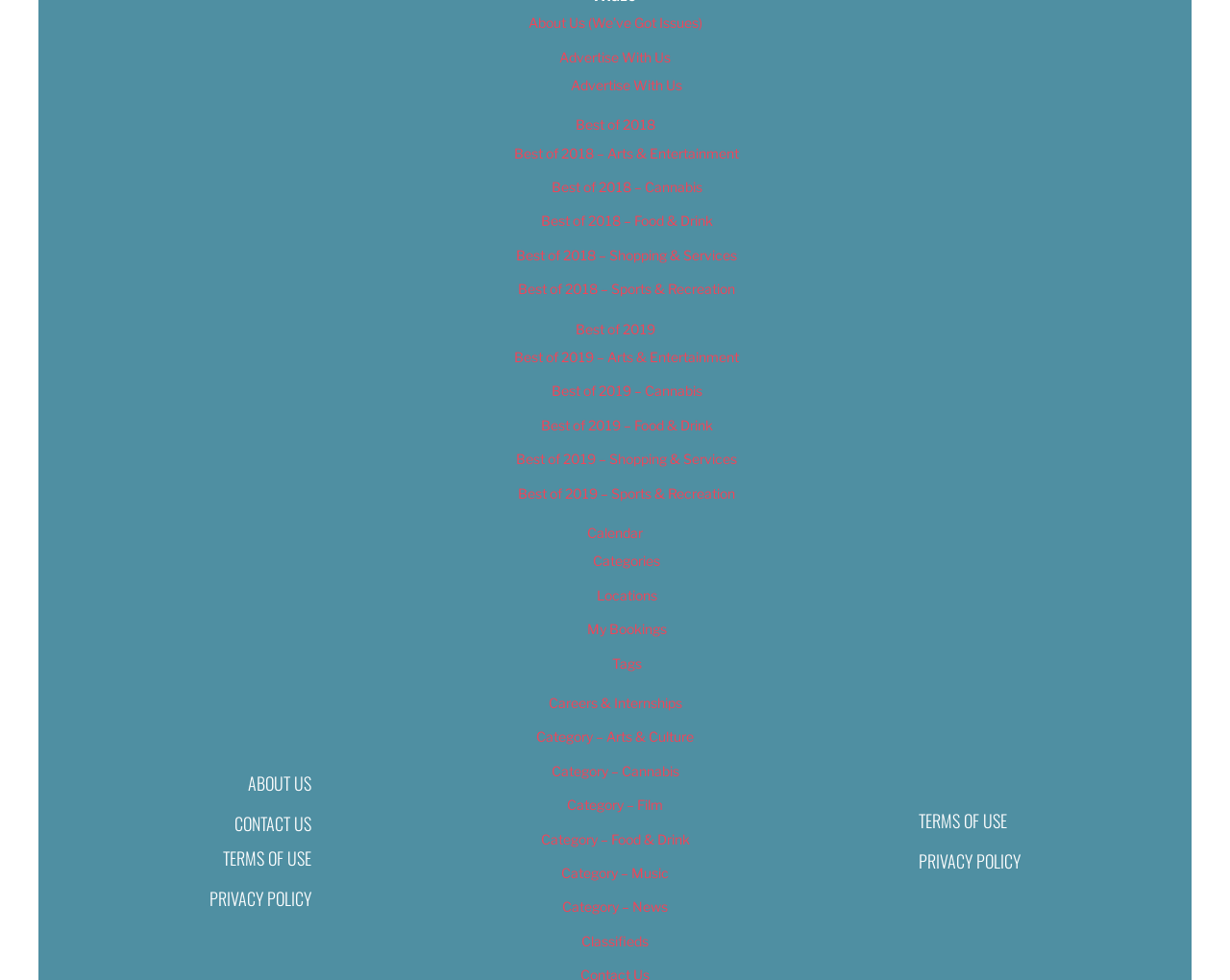Specify the bounding box coordinates of the region I need to click to perform the following instruction: "View Best of 2018". The coordinates must be four float numbers in the range of 0 to 1, i.e., [left, top, right, bottom].

[0.468, 0.119, 0.532, 0.136]